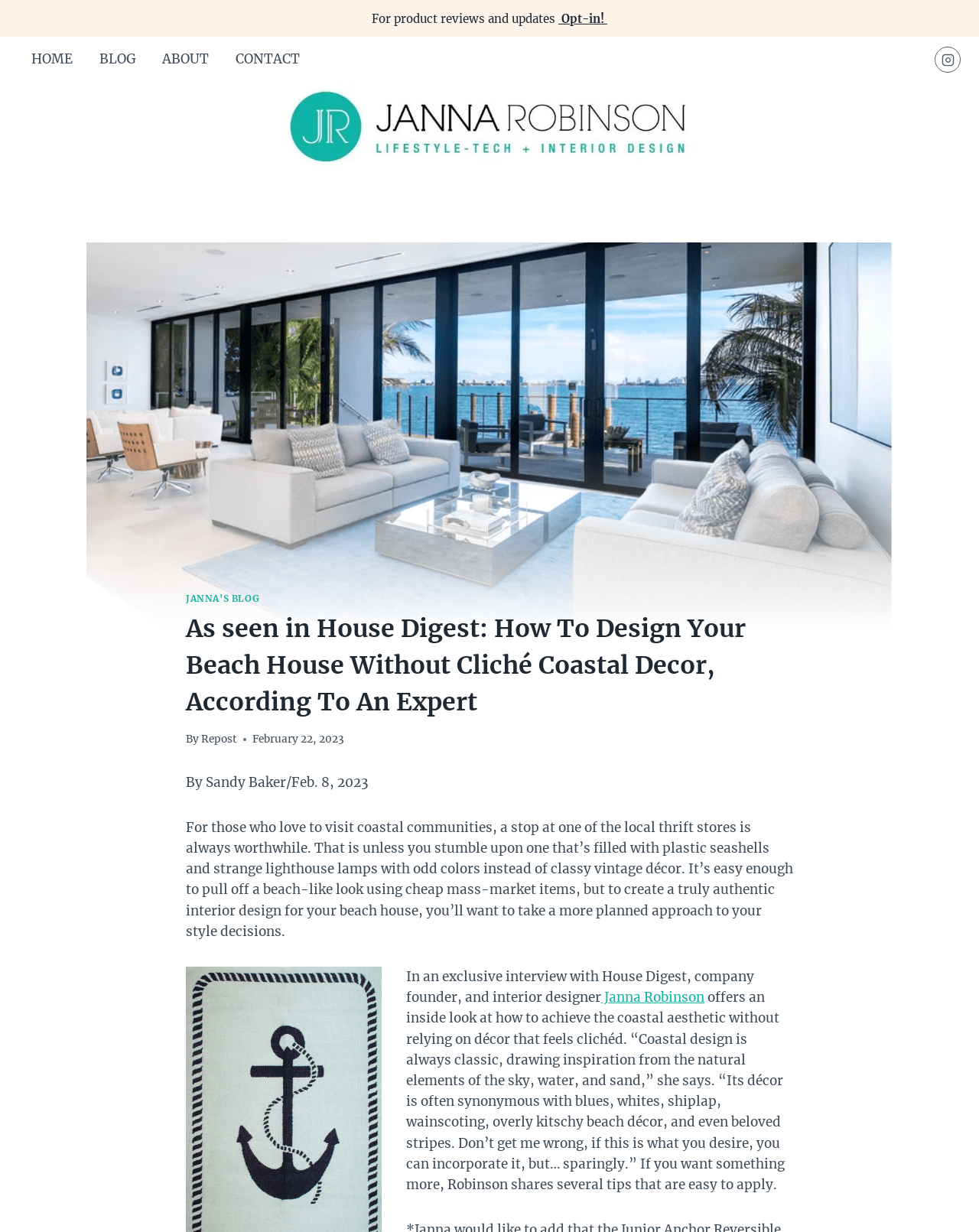Predict the bounding box of the UI element that fits this description: "Frequently Asked Questions (FAQ)".

None